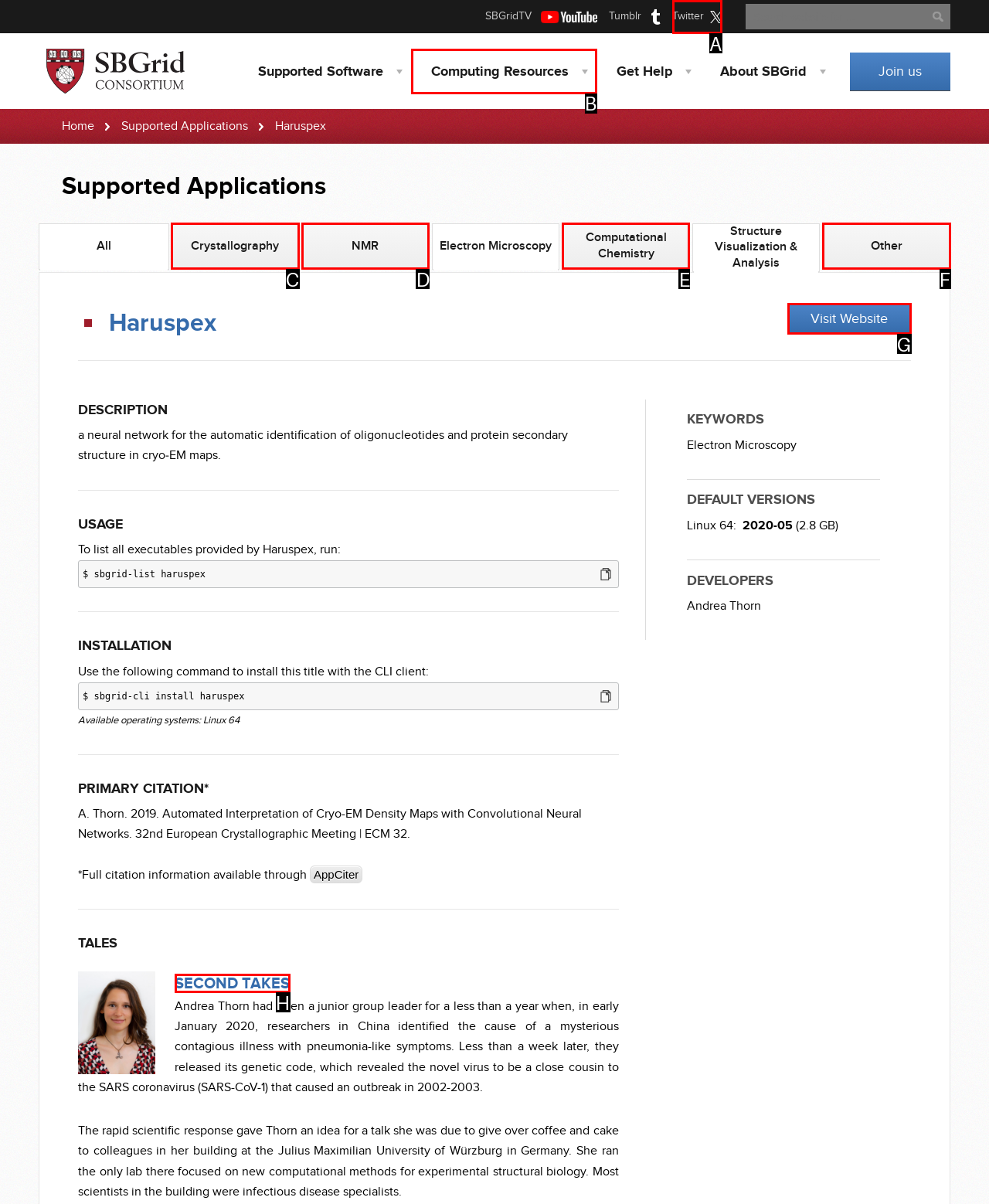Which UI element should be clicked to perform the following task: Visit Twitter? Answer with the corresponding letter from the choices.

A